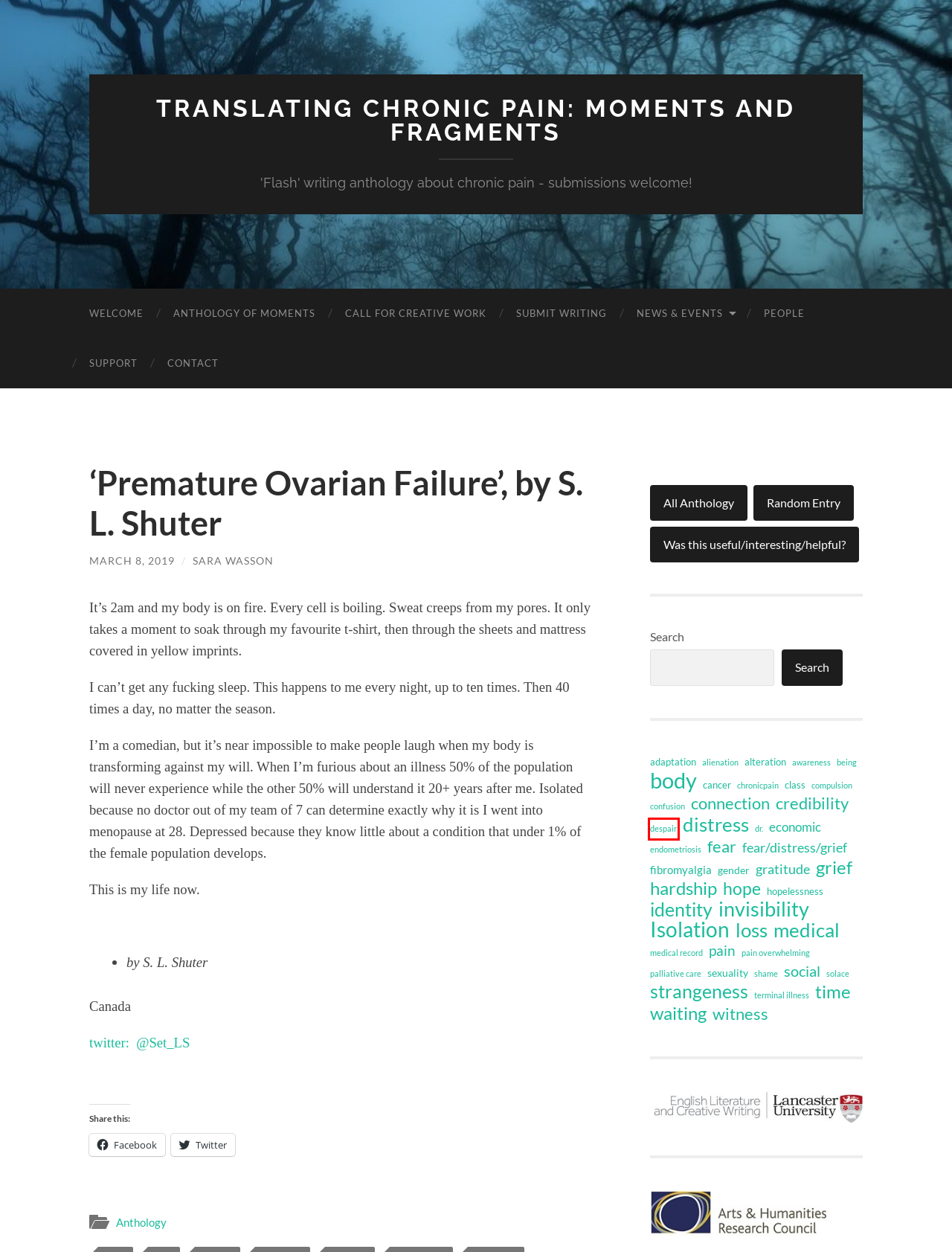Evaluate the webpage screenshot and identify the element within the red bounding box. Select the webpage description that best fits the new webpage after clicking the highlighted element. Here are the candidates:
A. despair – Translating Chronic Pain: Moments and Fragments
B. medical – Translating Chronic Pain: Moments and Fragments
C. invisibility – Translating Chronic Pain: Moments and Fragments
D. fear/distress/grief – Translating Chronic Pain: Moments and Fragments
E. social – Translating Chronic Pain: Moments and Fragments
F. Anthology Collection – Translating Chronic Pain: Moments and Fragments
G. adaptation – Translating Chronic Pain: Moments and Fragments
H. strangeness – Translating Chronic Pain: Moments and Fragments

A